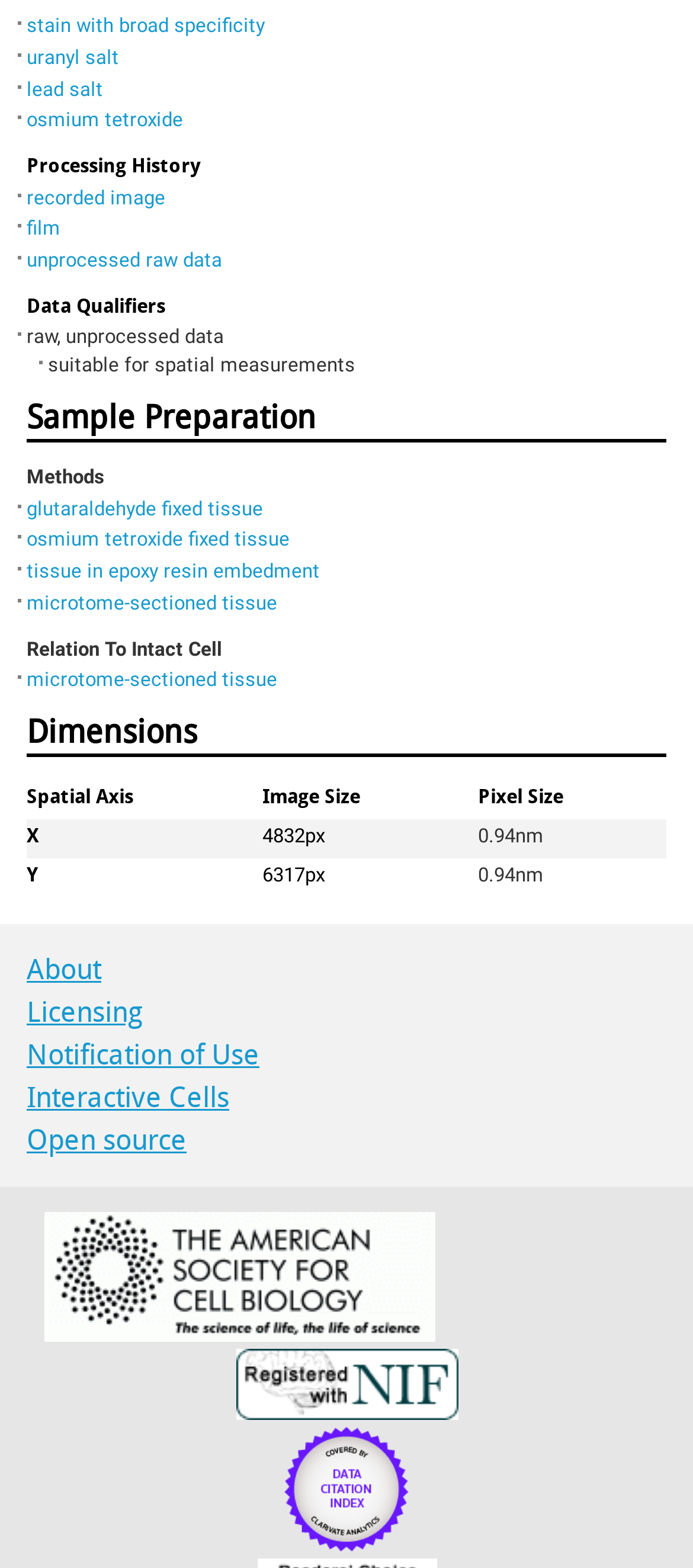Using the format (top-left x, top-left y, bottom-right x, bottom-right y), provide the bounding box coordinates for the described UI element. All values should be floating point numbers between 0 and 1: film

[0.038, 0.139, 0.087, 0.153]